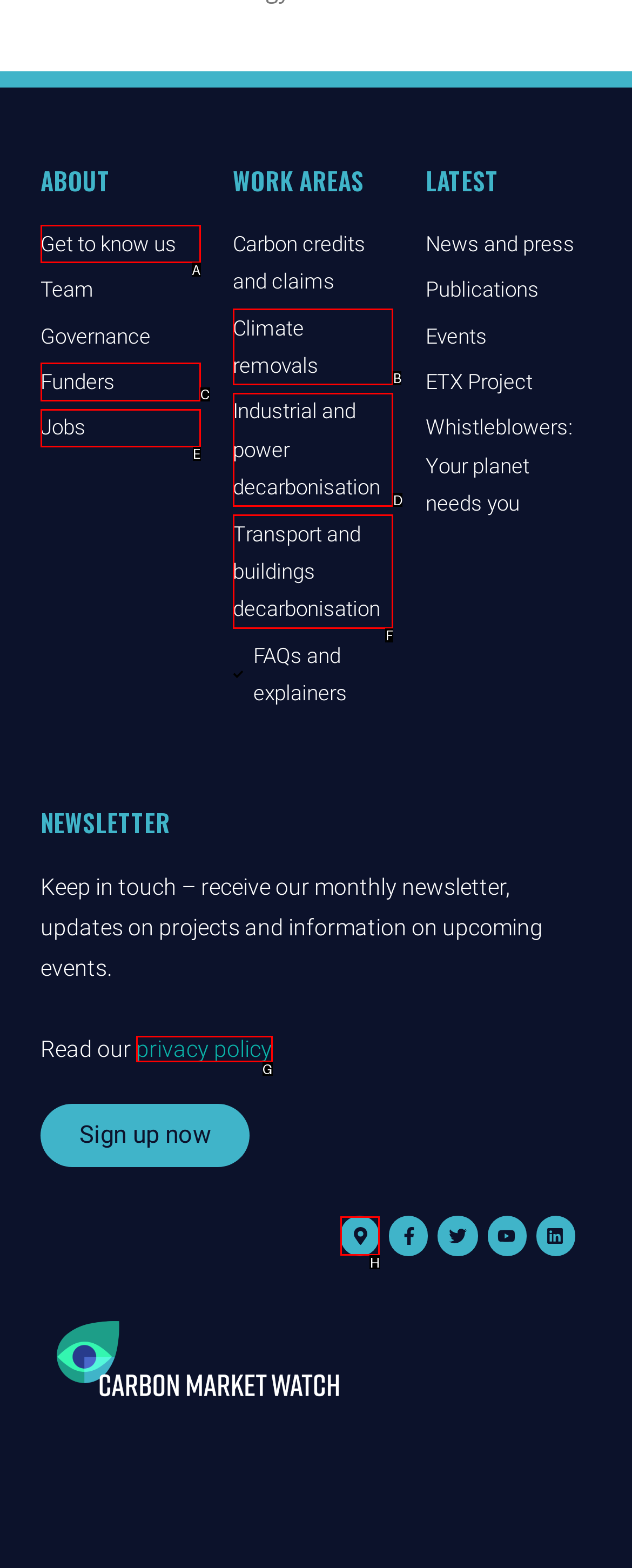Select the option that fits this description: privacy policy
Answer with the corresponding letter directly.

G